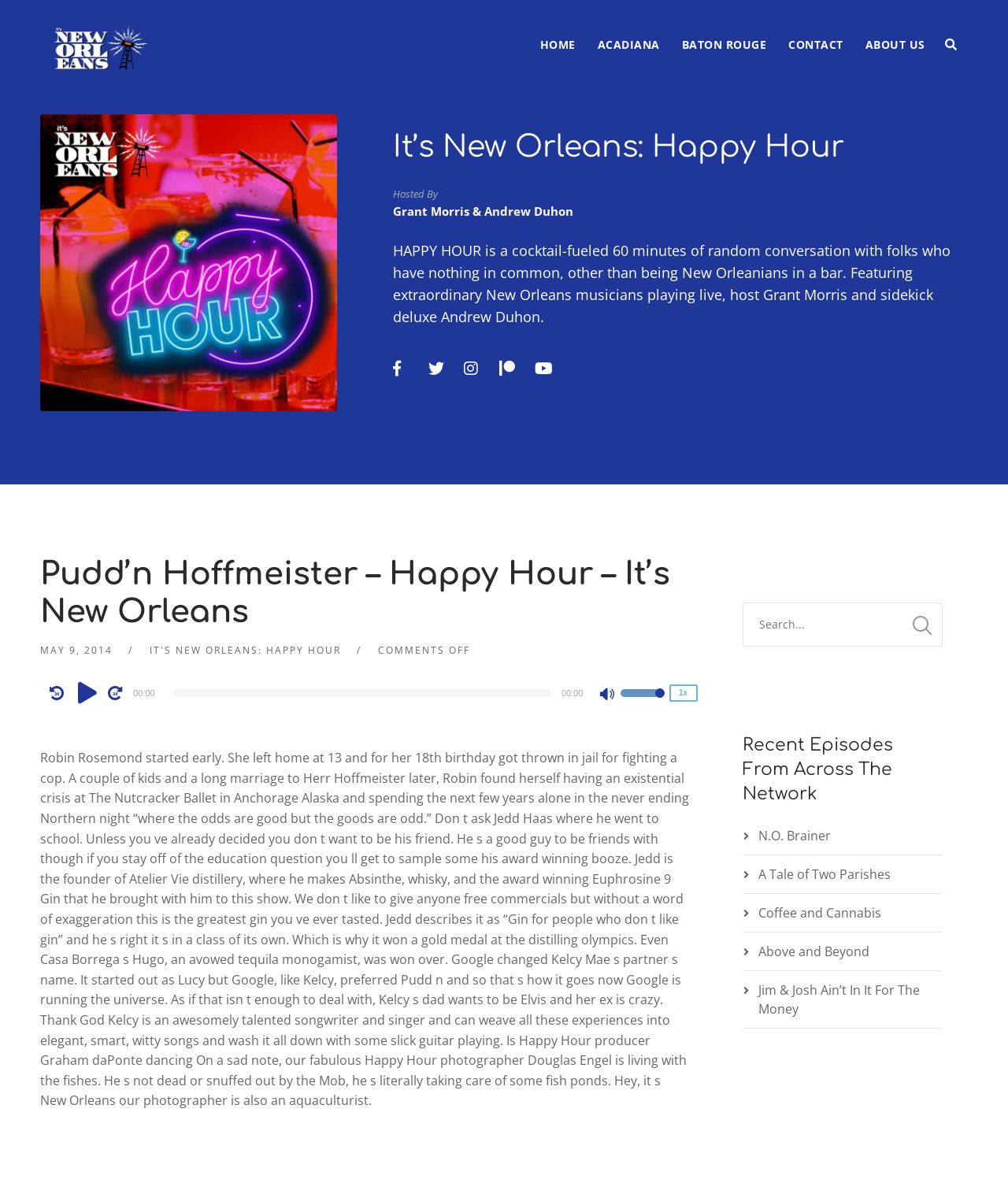What is the name of the photographer mentioned?
Refer to the image and provide a detailed answer to the question.

The name of the photographer mentioned can be found in the text element 'our fabulous Happy Hour photographer Douglas Engel is living with the fishes.' which describes Douglas Engel as the photographer.